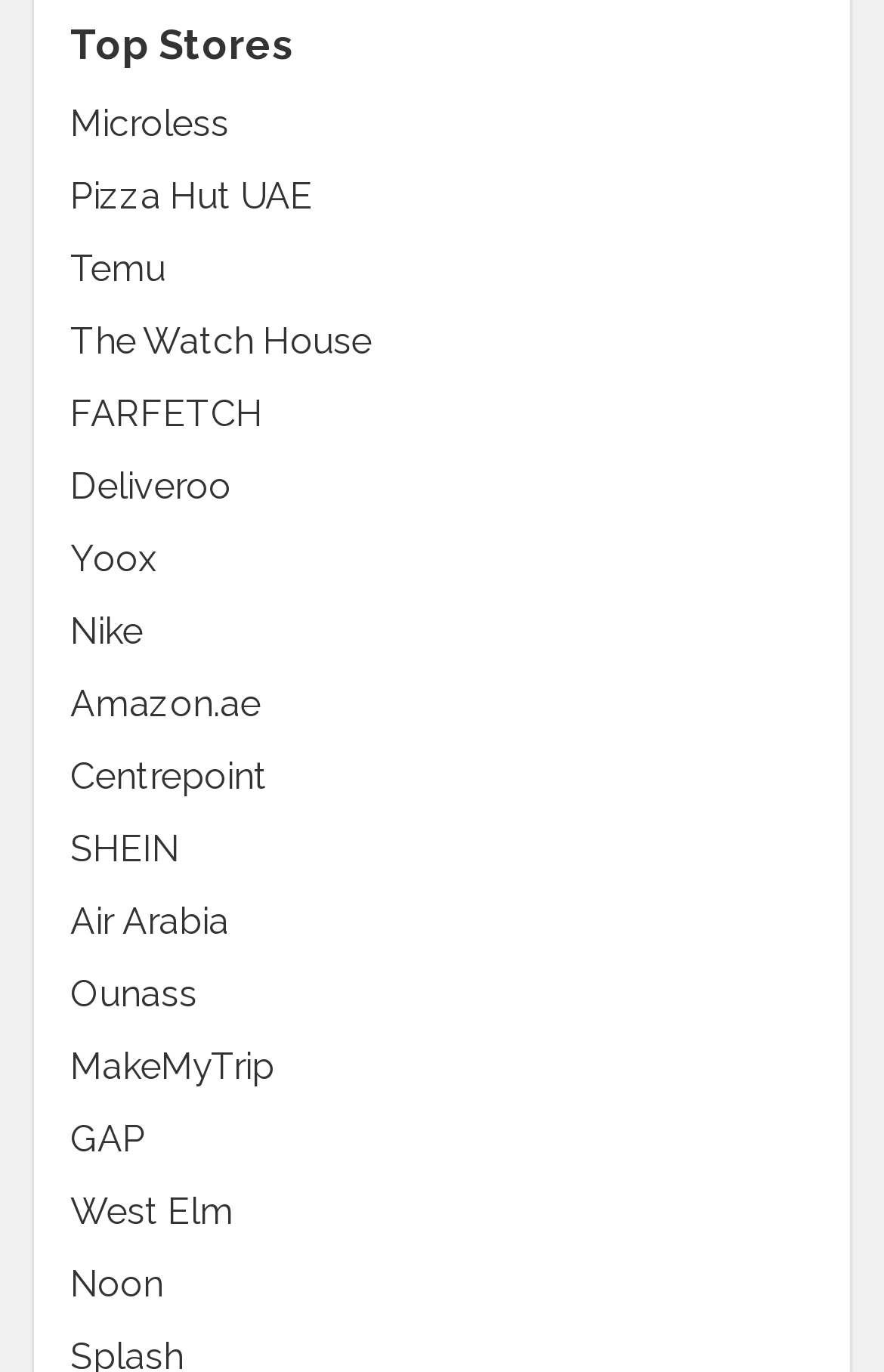Provide the bounding box coordinates for the UI element described in this sentence: "Air Arabia". The coordinates should be four float values between 0 and 1, i.e., [left, top, right, bottom].

[0.079, 0.655, 0.259, 0.687]